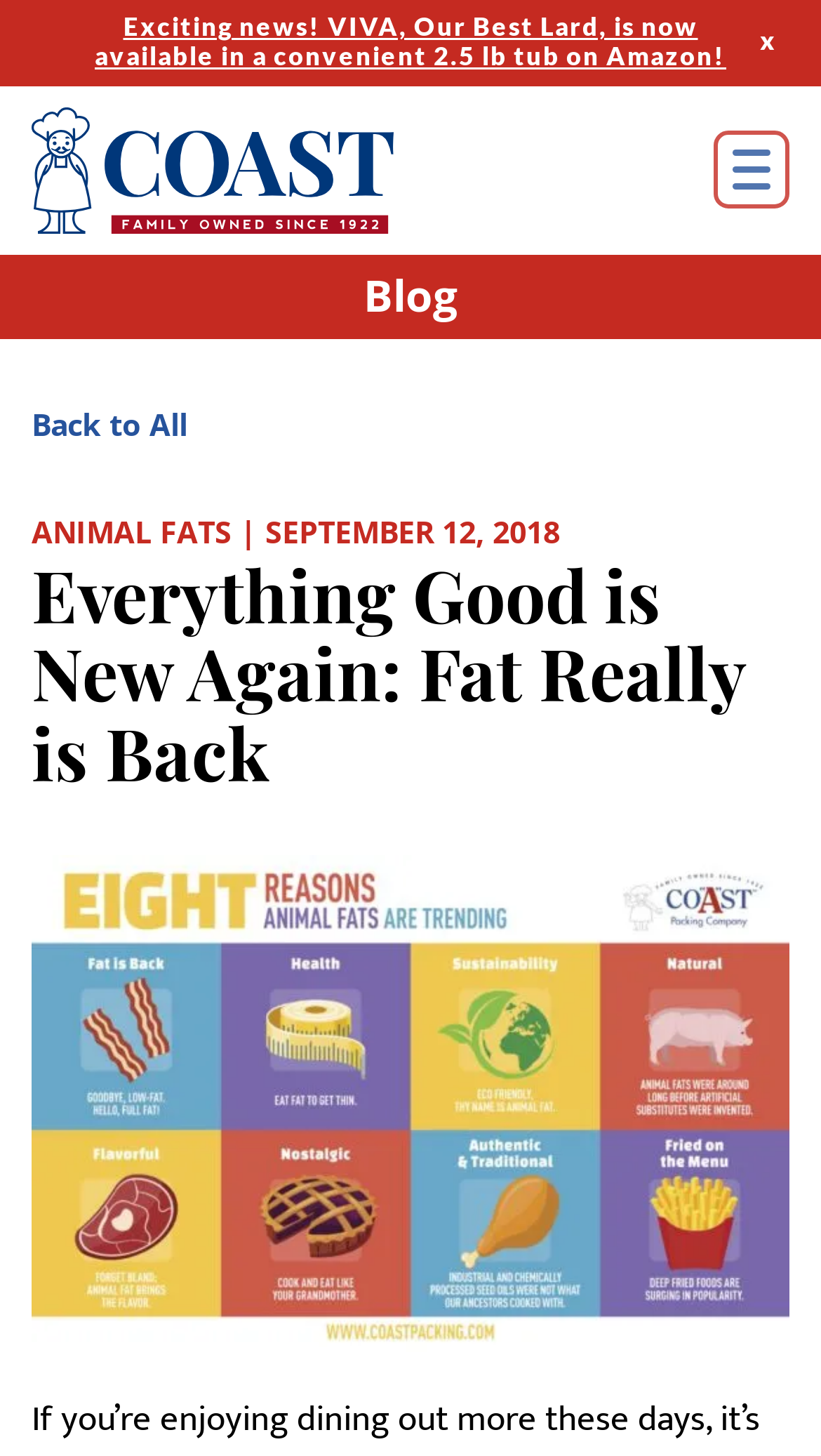Identify the bounding box coordinates of the element that should be clicked to fulfill this task: "Explore 'LARD' products". The coordinates should be provided as four float numbers between 0 and 1, i.e., [left, top, right, bottom].

[0.051, 0.351, 0.949, 0.39]